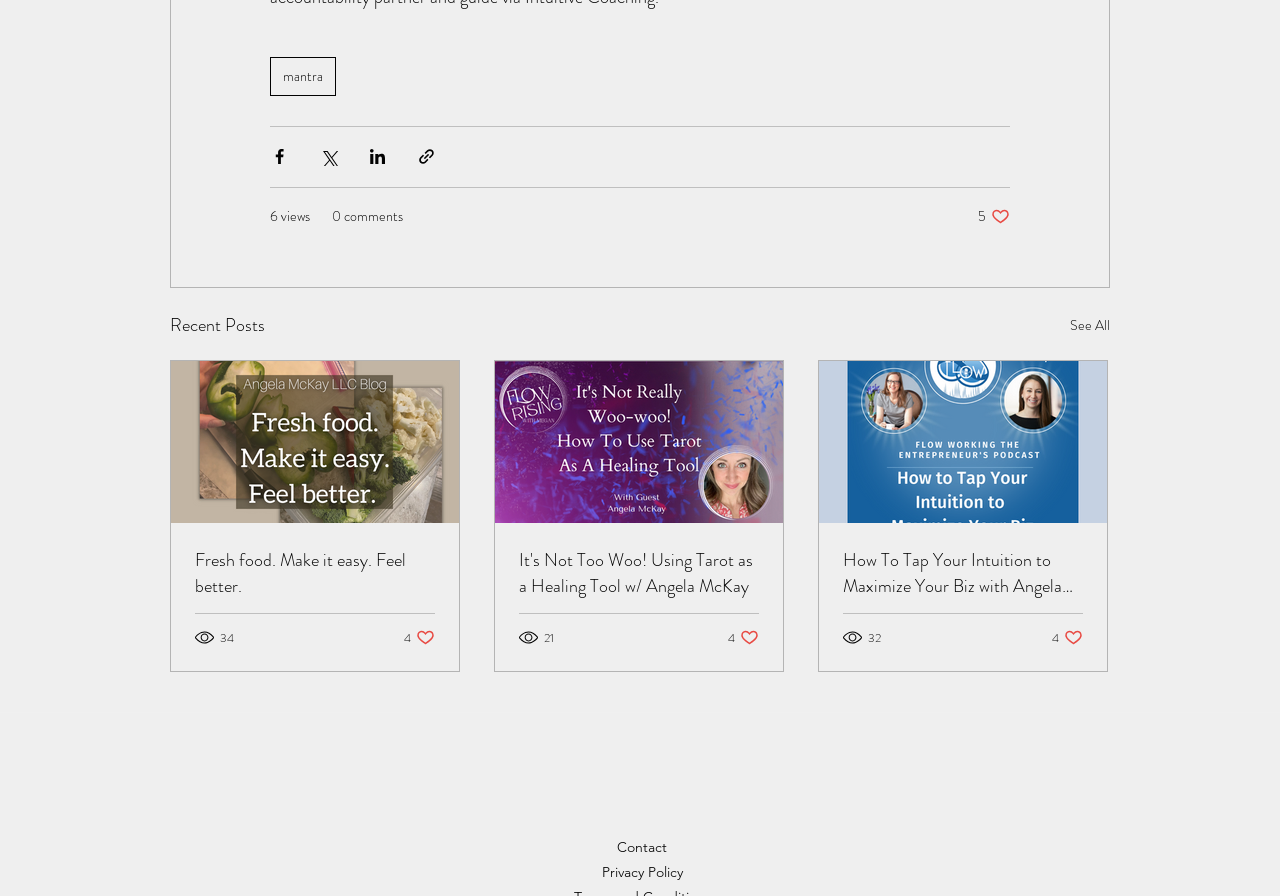Answer this question in one word or a short phrase: What is the position of the 'Share via Facebook' button?

Above the first article